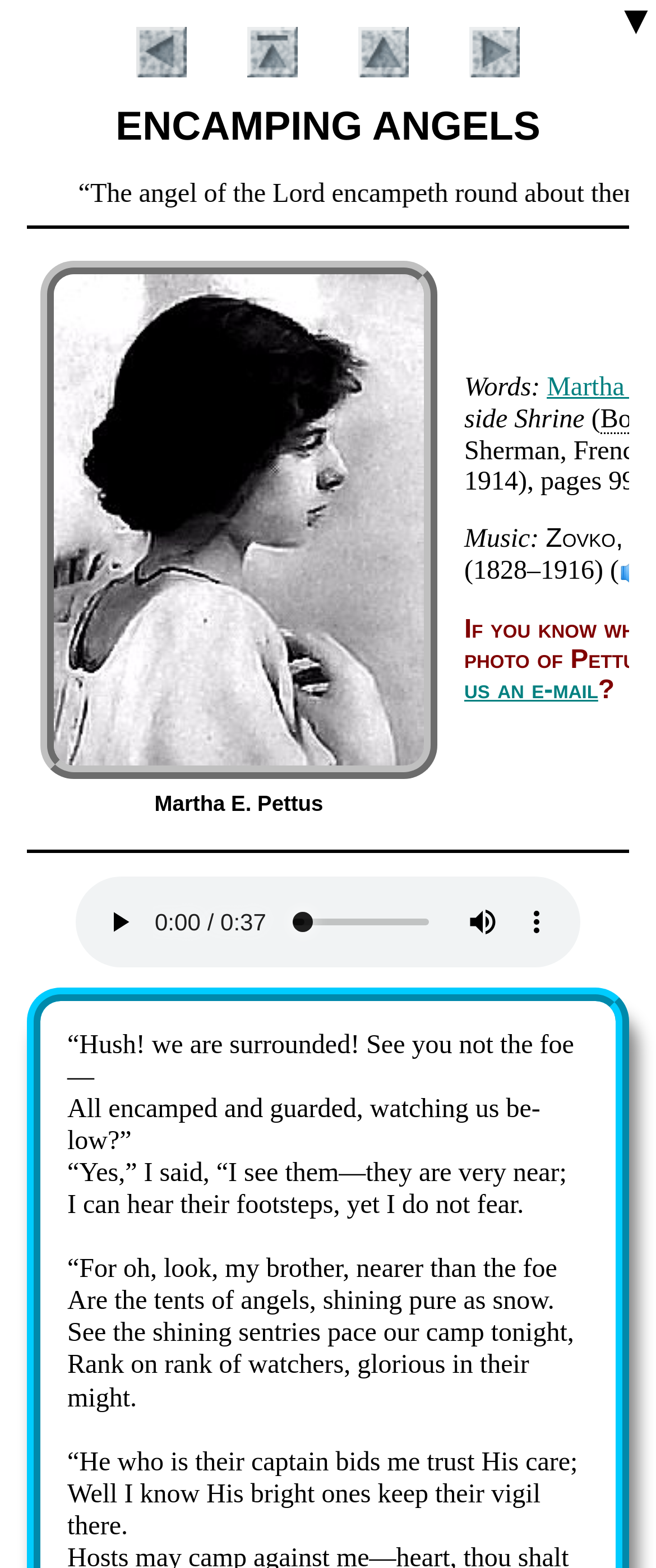What is the format of the music file? From the image, respond with a single word or brief phrase.

OGG